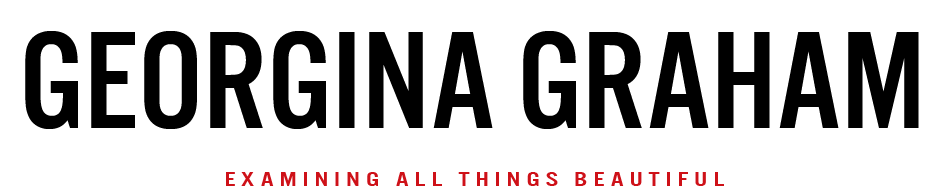What is the focus of the content?
Look at the screenshot and respond with a single word or phrase.

Aesthetics and beauty